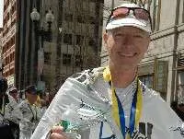Elaborate on the details you observe in the image.

The image captures a joyful marathon runner celebrating after completing a race. He stands prominently in the foreground, clad in a white reflective blanket and a cap, showcasing his accomplishment with a broad smile. Around his neck hangs a medal, symbolizing his achievement, while in his hand, he holds a water bottle, emphasizing the importance of hydration after the grueling event. In the background, other participants in similar attire can be seen, suggesting a vibrant, supportive atmosphere typical of marathon events. The scene is set against a backdrop of urban architecture, reflecting the energy and excitement of the marathon's environment.